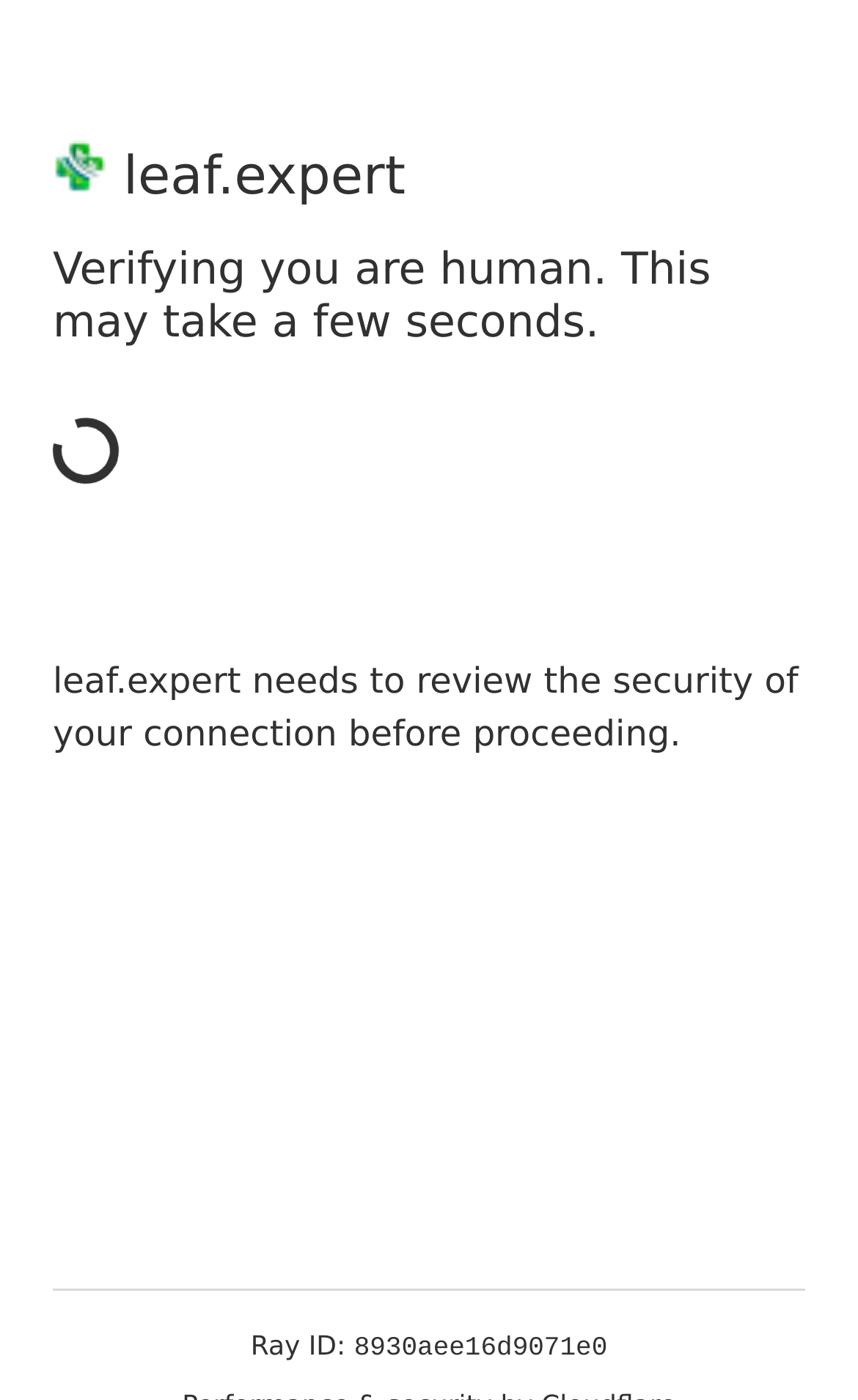What is the ID of the Ray?
Utilize the information in the image to give a detailed answer to the question.

The ID of the Ray is '8930aee16d9071e0', which is displayed as a static text on the webpage with the label 'Ray ID:'